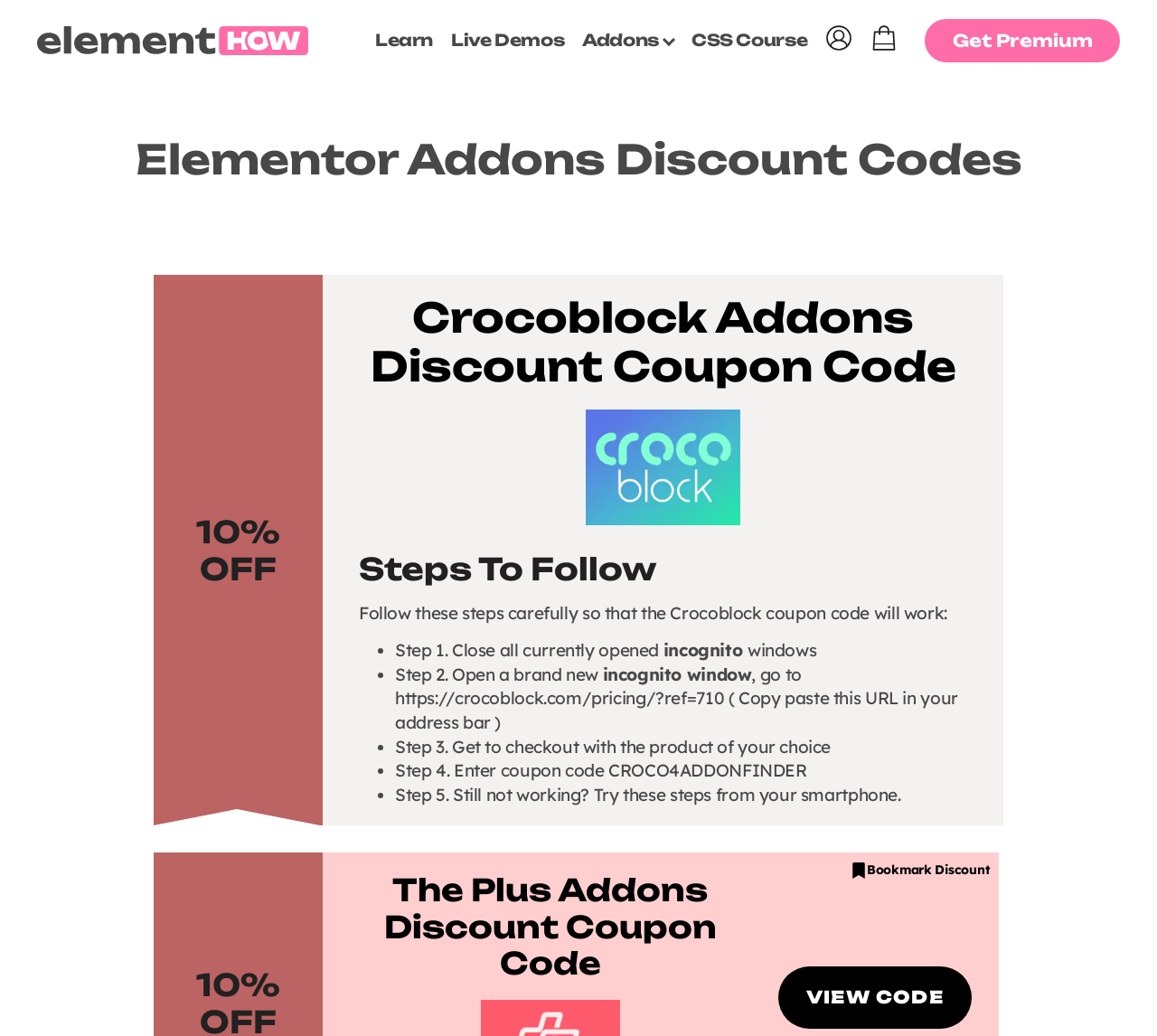What is the discount percentage?
Carefully examine the image and provide a detailed answer to the question.

The discount percentage is mentioned twice on the webpage, once as '10%' and again as '10% OFF'. This suggests that the discount code provides a 10% discount on the Elementor Addons.